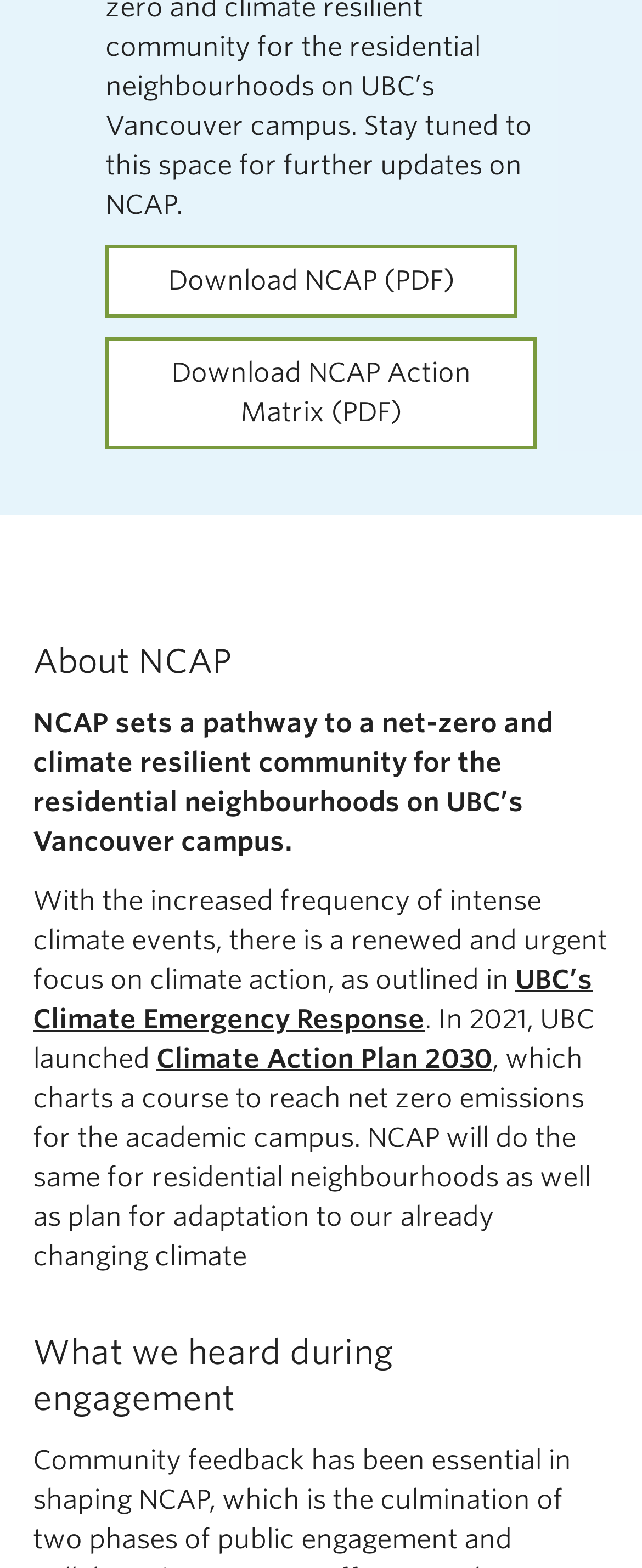How many links are there on this webpage?
Answer with a single word or short phrase according to what you see in the image.

24